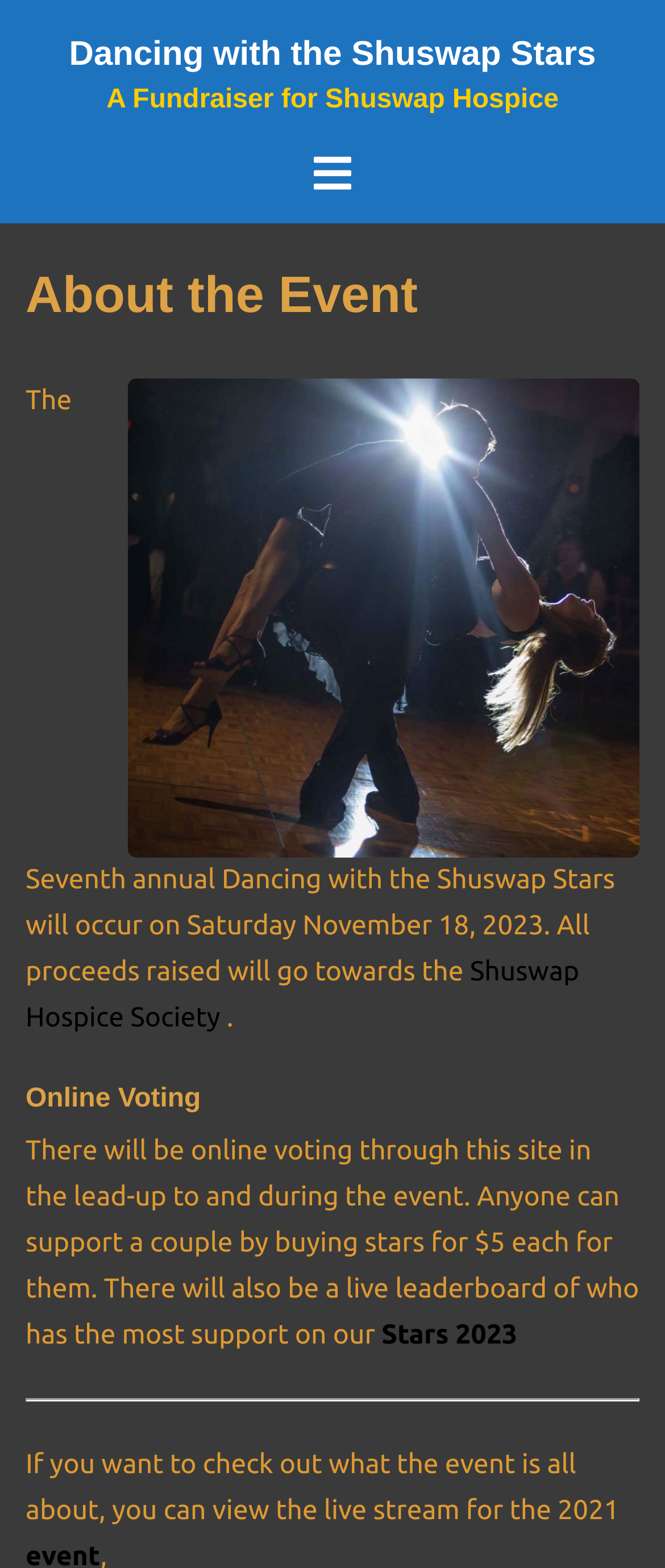Respond to the question below with a single word or phrase:
What is the name of the organization benefiting from the event?

Shuswap Hospice Society